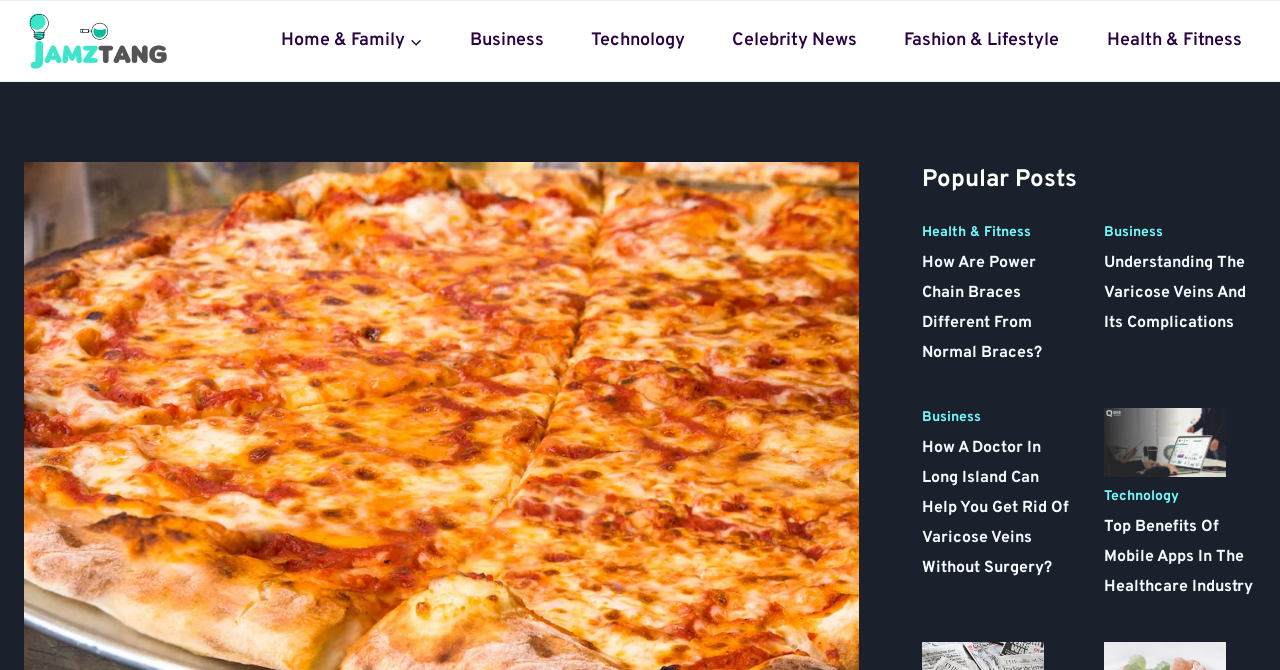Offer a meticulous description of the webpage's structure and content.

The webpage is about Romans Pizza Pie, but it appears to be a blog or news website with various articles and categories. At the top-left corner, there is a small image and link to "Jamztang". Below it, there is a primary navigation menu with links to different categories such as "Home & Family", "Business", "Technology", "Celebrity News", "Fashion & Lifestyle", and "Health & Fitness".

To the right of the navigation menu, there is a section titled "Popular Posts" with four articles. Each article has a heading and a link to a specific topic. The first article is about "How Are Power Chain Braces Different From Normal Braces?" and is categorized under "Health & Fitness". The second article is about "Understanding The Varicose Veins And Its Complications" and is categorized under "Business". The third article is about "How A Doctor In Long Island Can Help You Get Rid Of Varicose Veins Without Surgery?" and is also categorized under "Business". The fourth article is about "Top Benefits Of Mobile Apps In The Healthcare Industry" and is categorized under "Technology". This article also has an image associated with it.

Overall, the webpage appears to be a news or blog website with various articles and categories, but it has a title and branding related to Romans Pizza Pie.